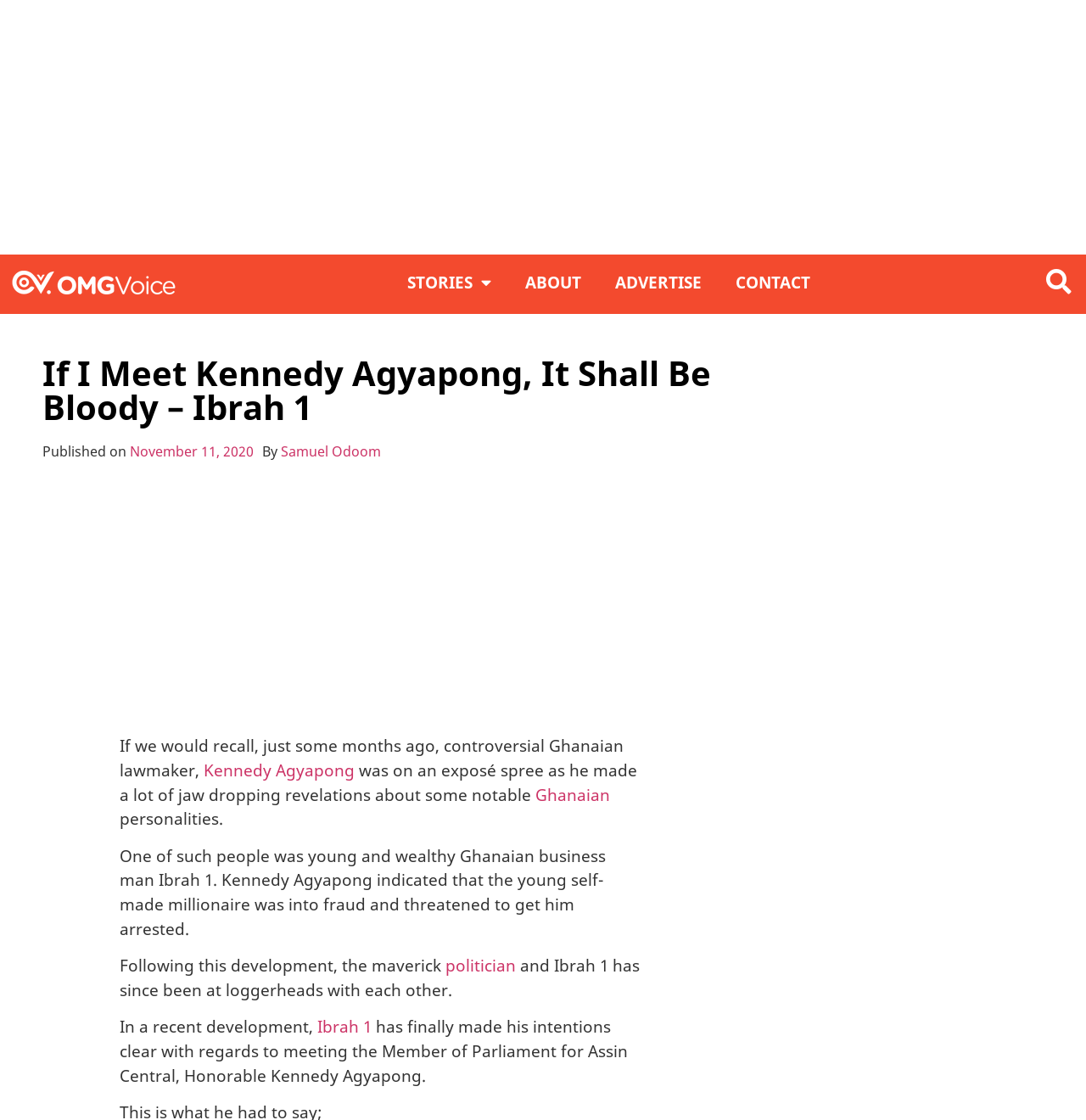Please identify the bounding box coordinates of the element on the webpage that should be clicked to follow this instruction: "Read about the story". The bounding box coordinates should be given as four float numbers between 0 and 1, formatted as [left, top, right, bottom].

[0.039, 0.318, 0.661, 0.379]